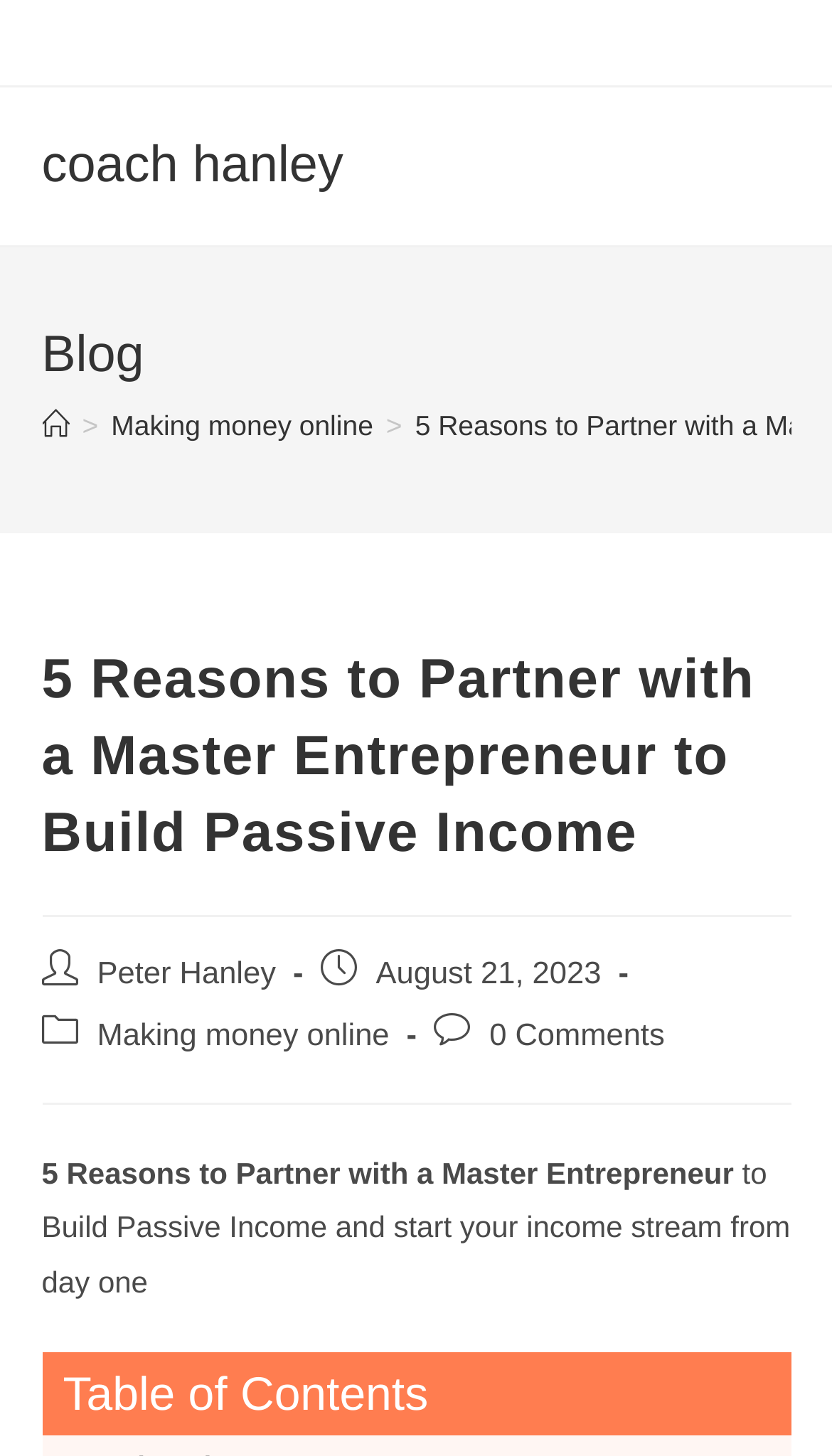Respond to the question below with a single word or phrase:
What is the title of the current section?

5 Reasons to Partner with a Master Entrepreneur to Build Passive Income